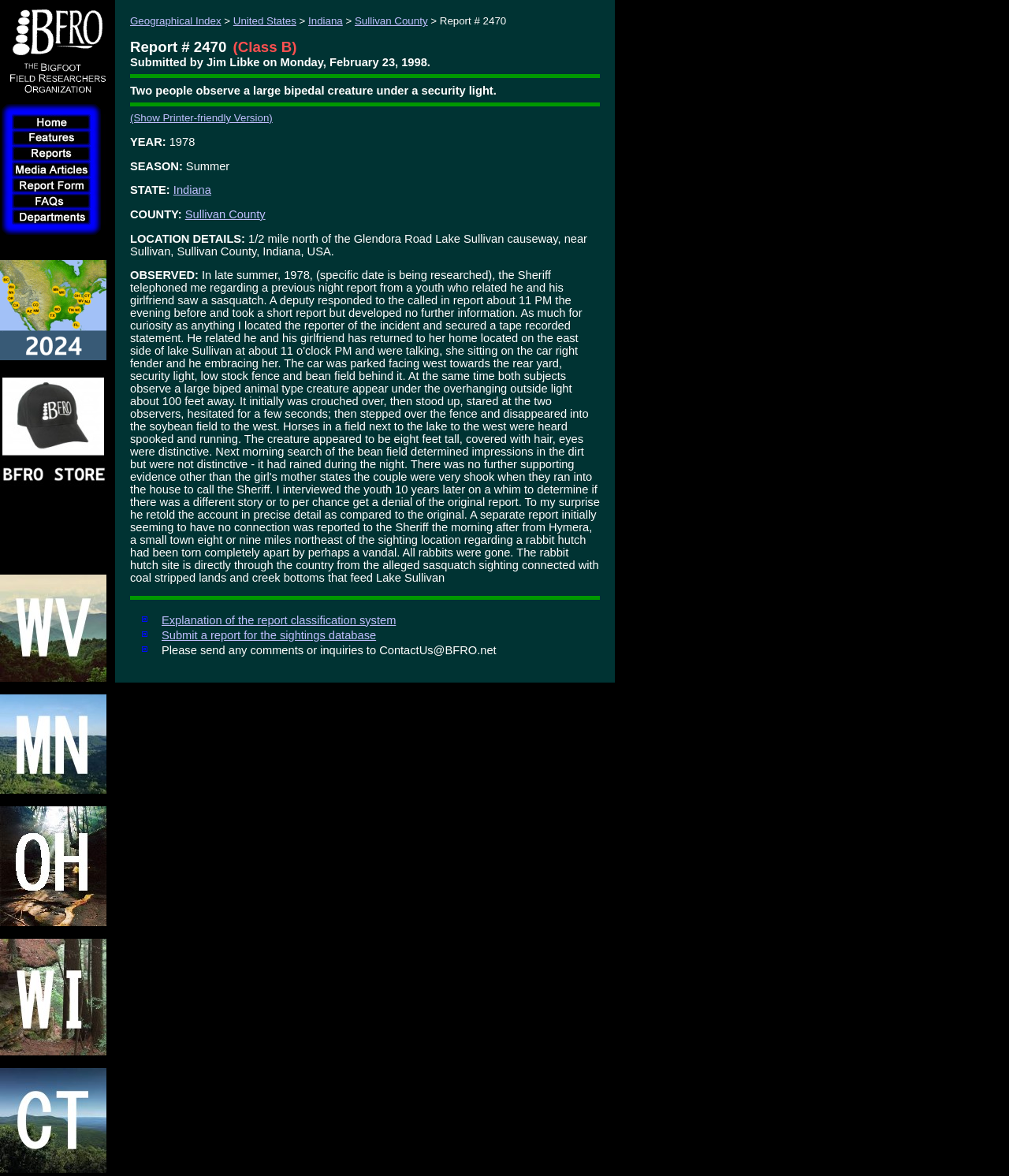Answer the question below with a single word or a brief phrase: 
What was the result of the search in the bean field the next morning?

Impressions in the dirt